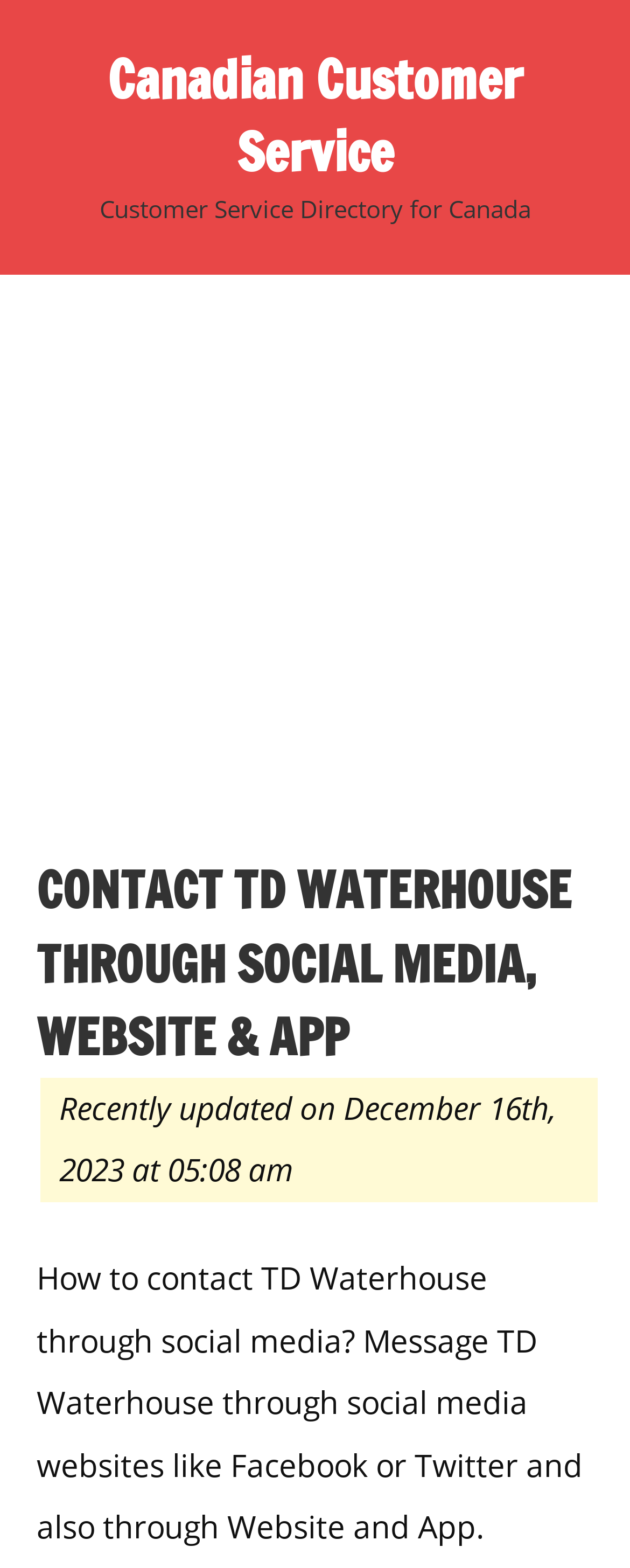What is the date of the last update? Look at the image and give a one-word or short phrase answer.

December 16th, 2023